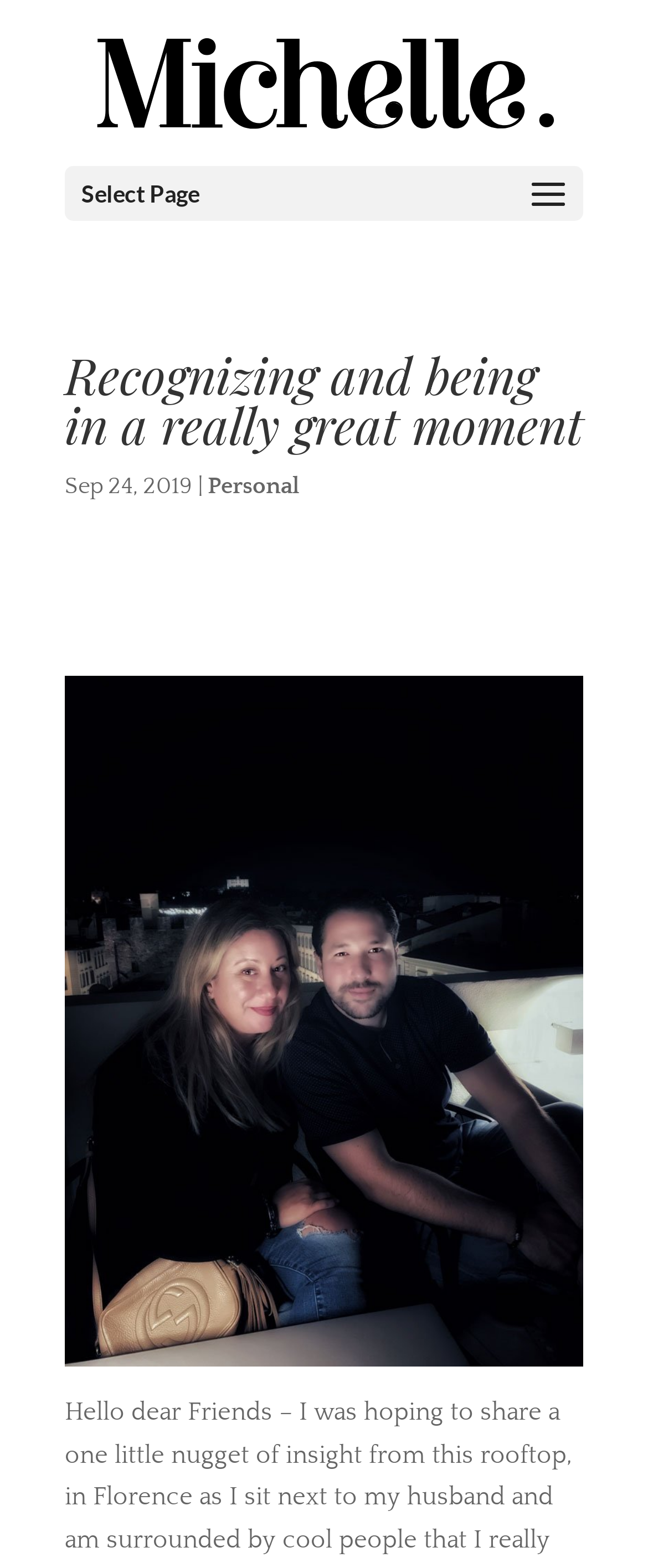What category is the post under?
Give a one-word or short phrase answer based on the image.

Personal